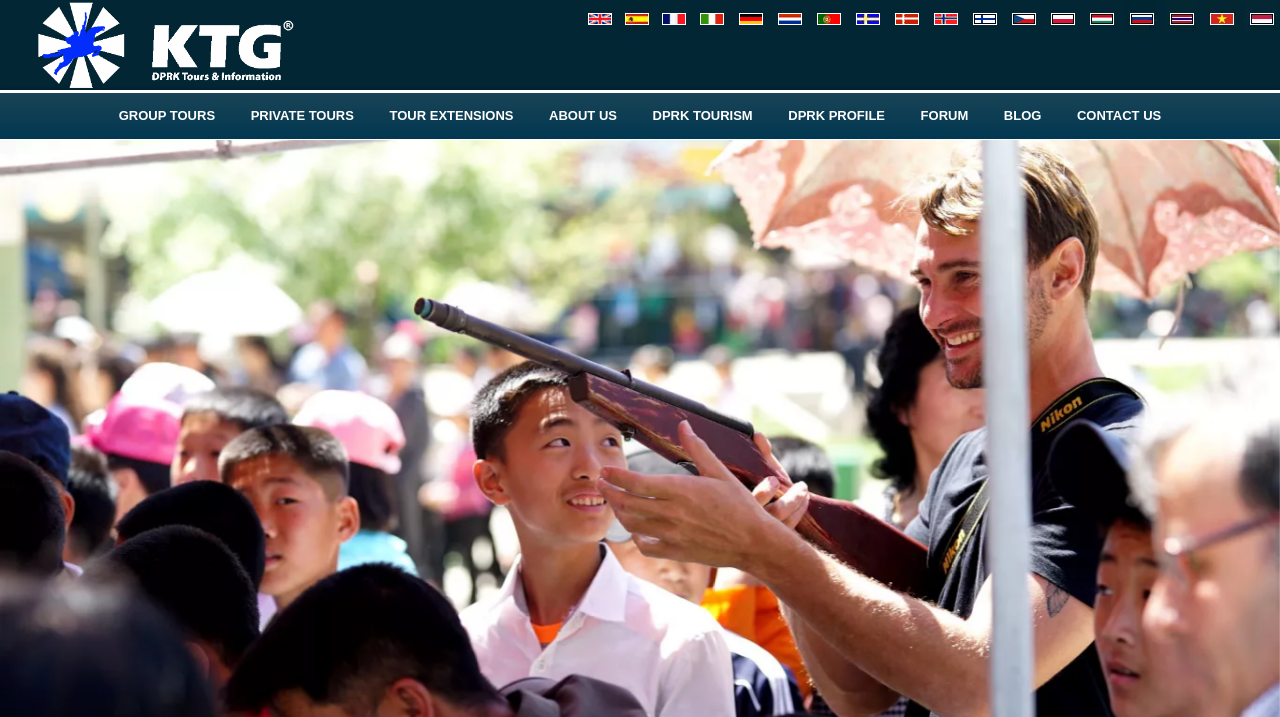Locate the bounding box coordinates of the element that should be clicked to execute the following instruction: "Click on the 'GROUP TOURS' link".

[0.081, 0.13, 0.18, 0.193]